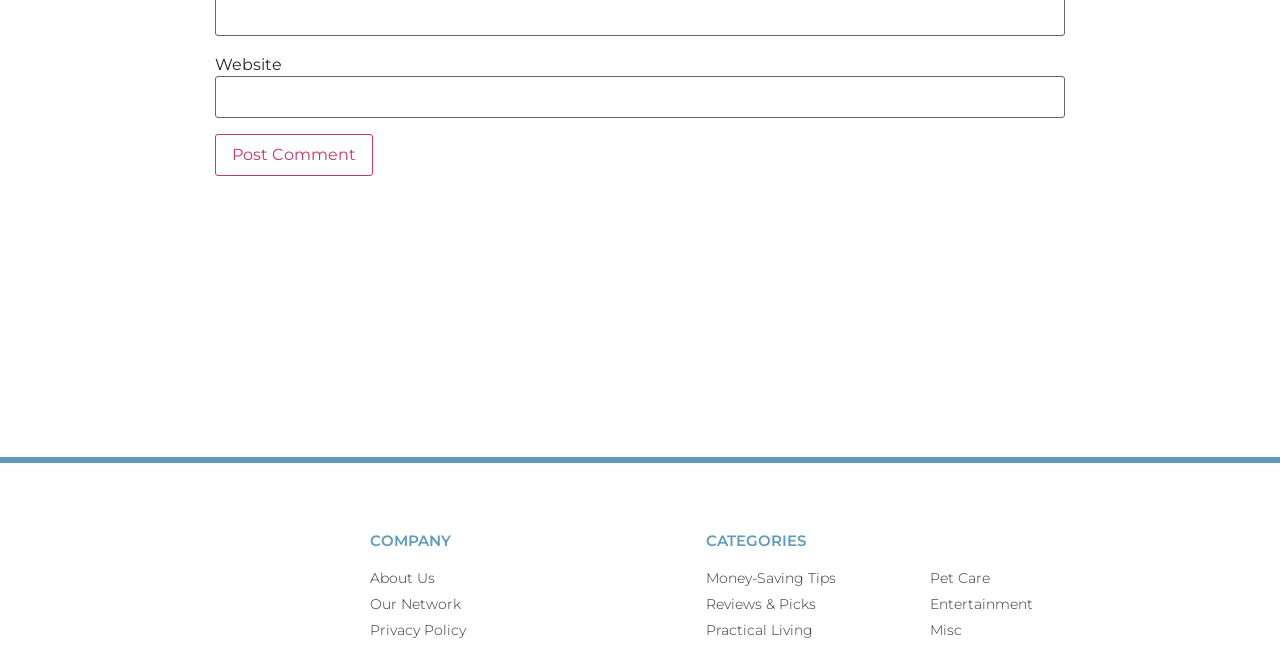What is the primary function of the button?
Give a comprehensive and detailed explanation for the question.

The button is labeled as 'Post Comment' and is located near the textbox, indicating that its primary function is to submit a comment.